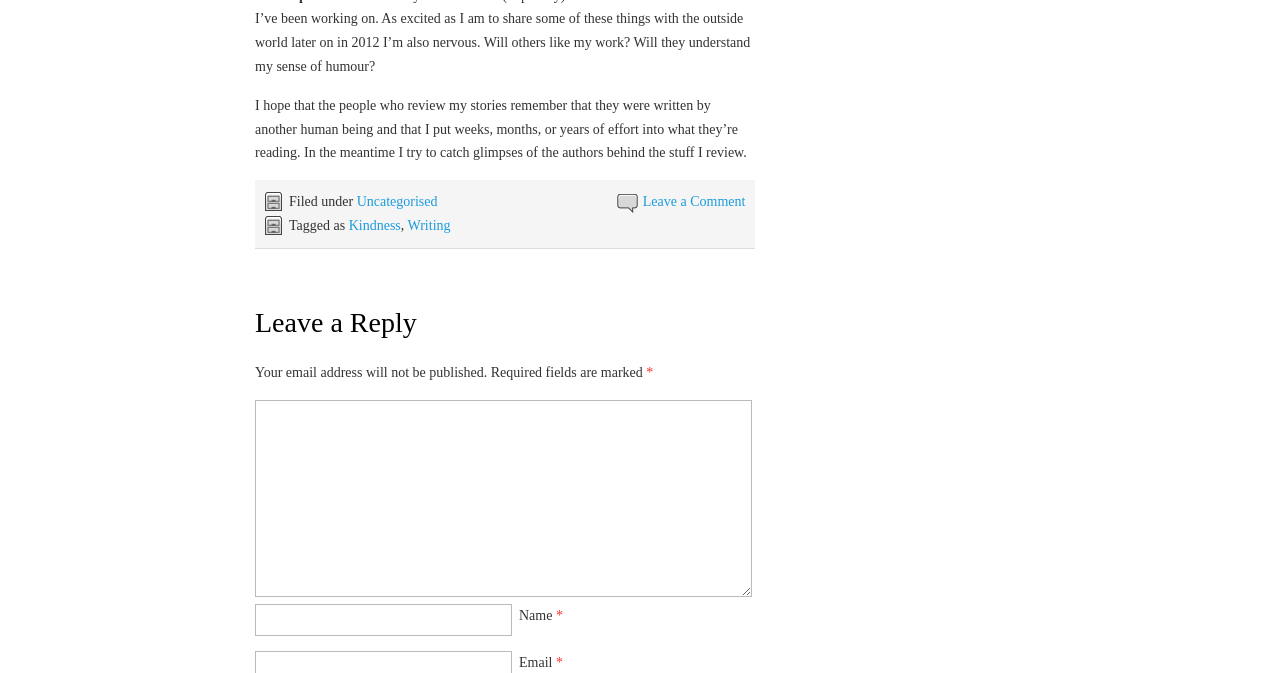Predict the bounding box for the UI component with the following description: "Uncategorised".

[0.279, 0.288, 0.342, 0.311]